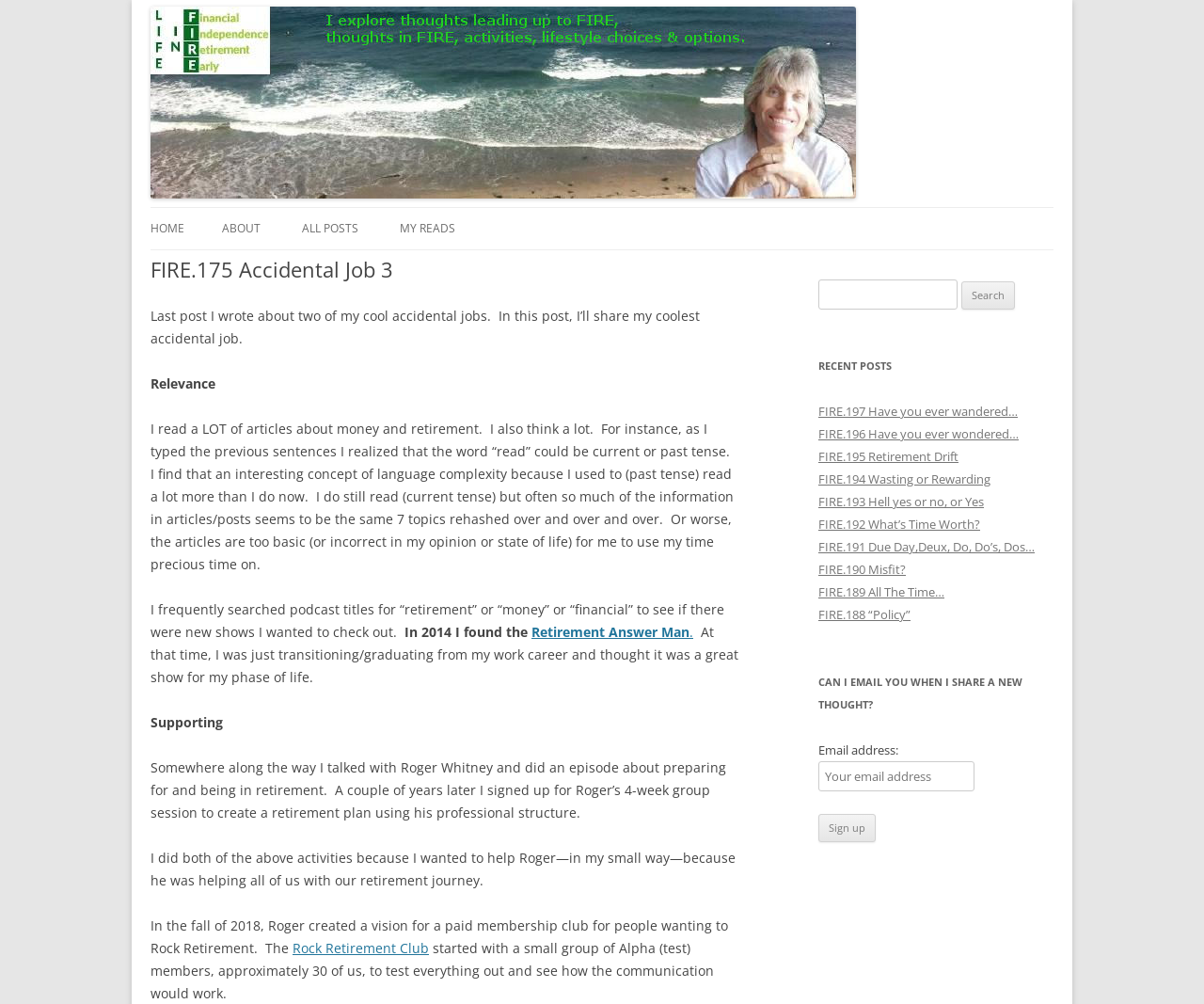Identify the bounding box coordinates of the specific part of the webpage to click to complete this instruction: "Ask about 'Are You Licensed and Insured?'".

None